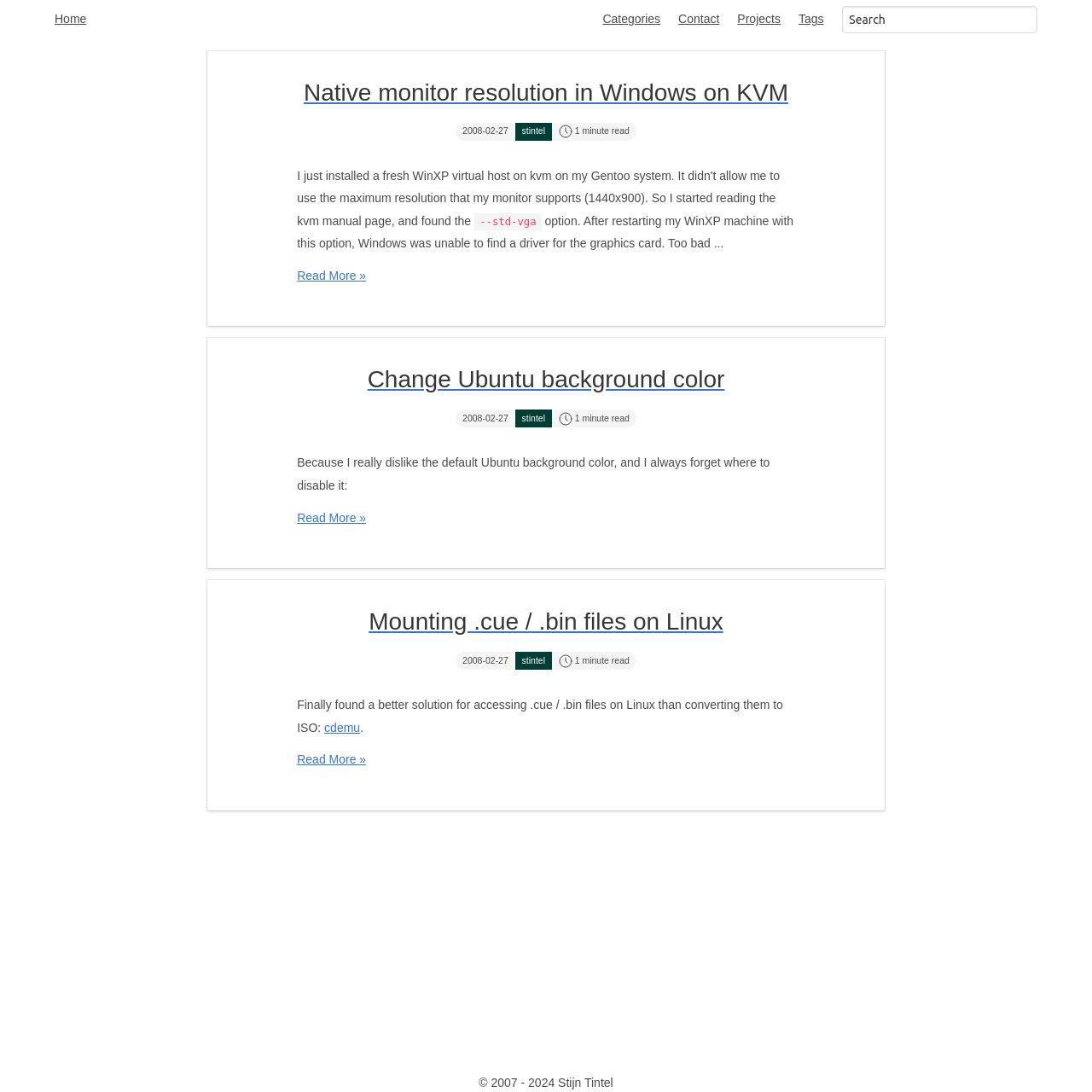What is the copyright year range of the blog?
Using the visual information from the image, give a one-word or short-phrase answer.

2007 - 2024